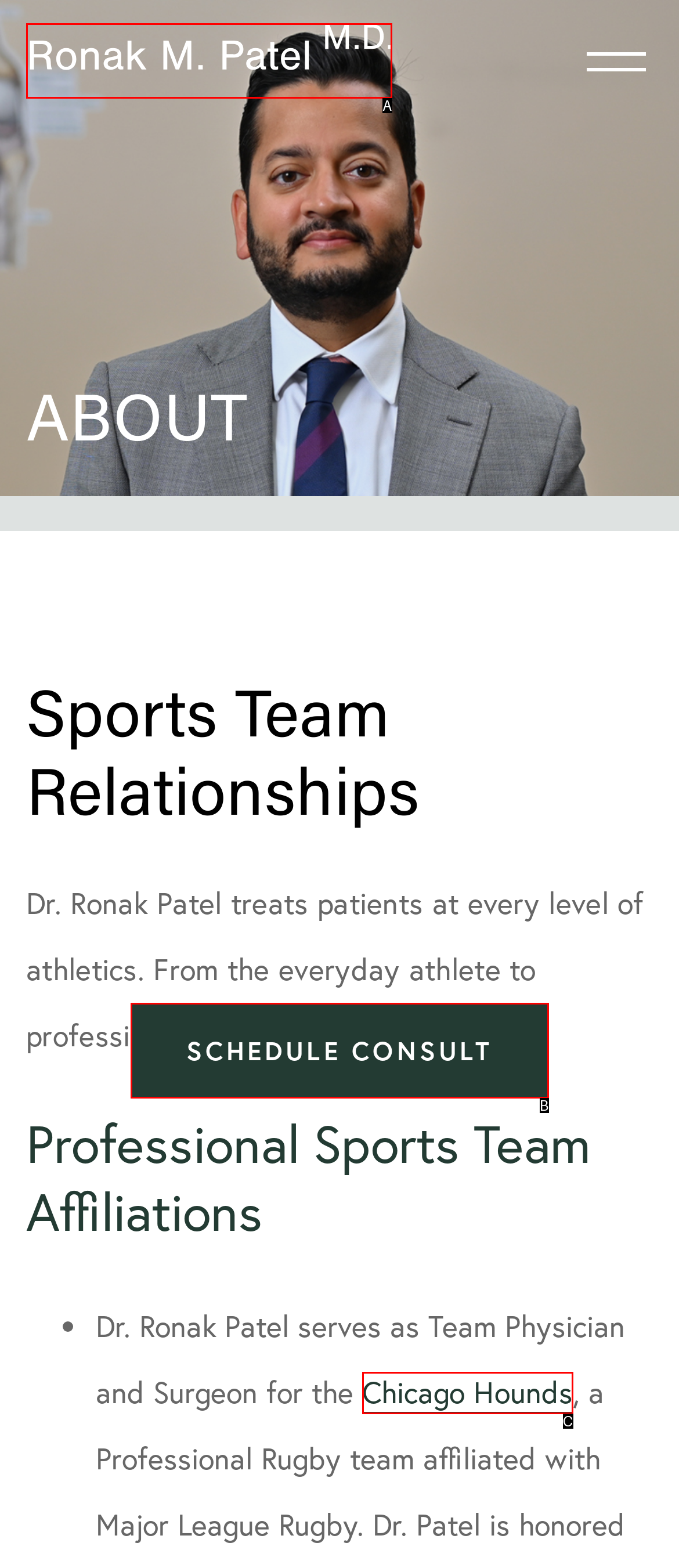Identify the HTML element that corresponds to the following description: I reposted. Provide the letter of the correct option from the presented choices.

None